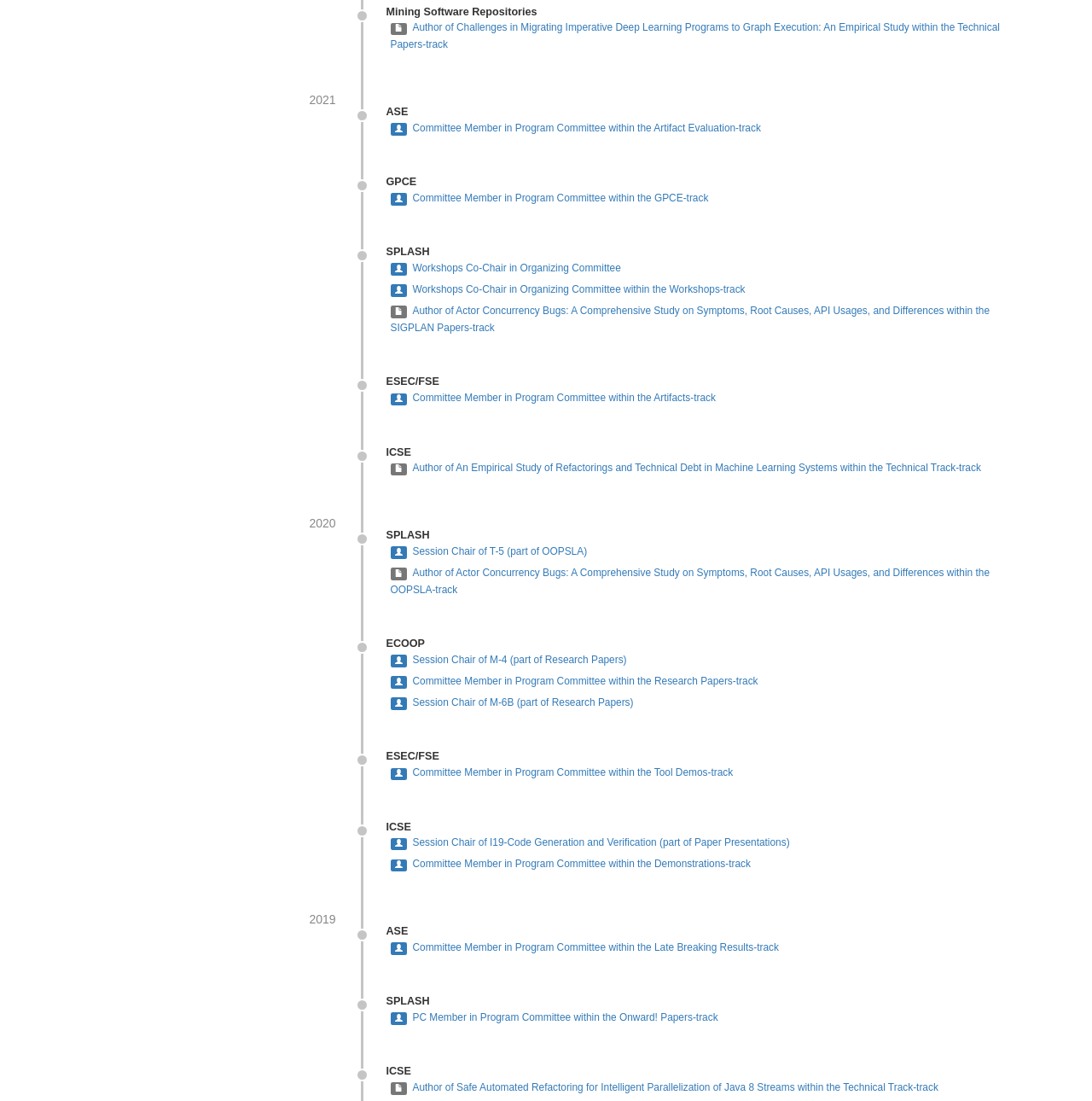Using the element description provided, determine the bounding box coordinates in the format (top-left x, top-left y, bottom-right x, bottom-right y). Ensure that all values are floating point numbers between 0 and 1. Element description: Workshops Co-Chair in Organizing Committee

[0.378, 0.238, 0.569, 0.249]